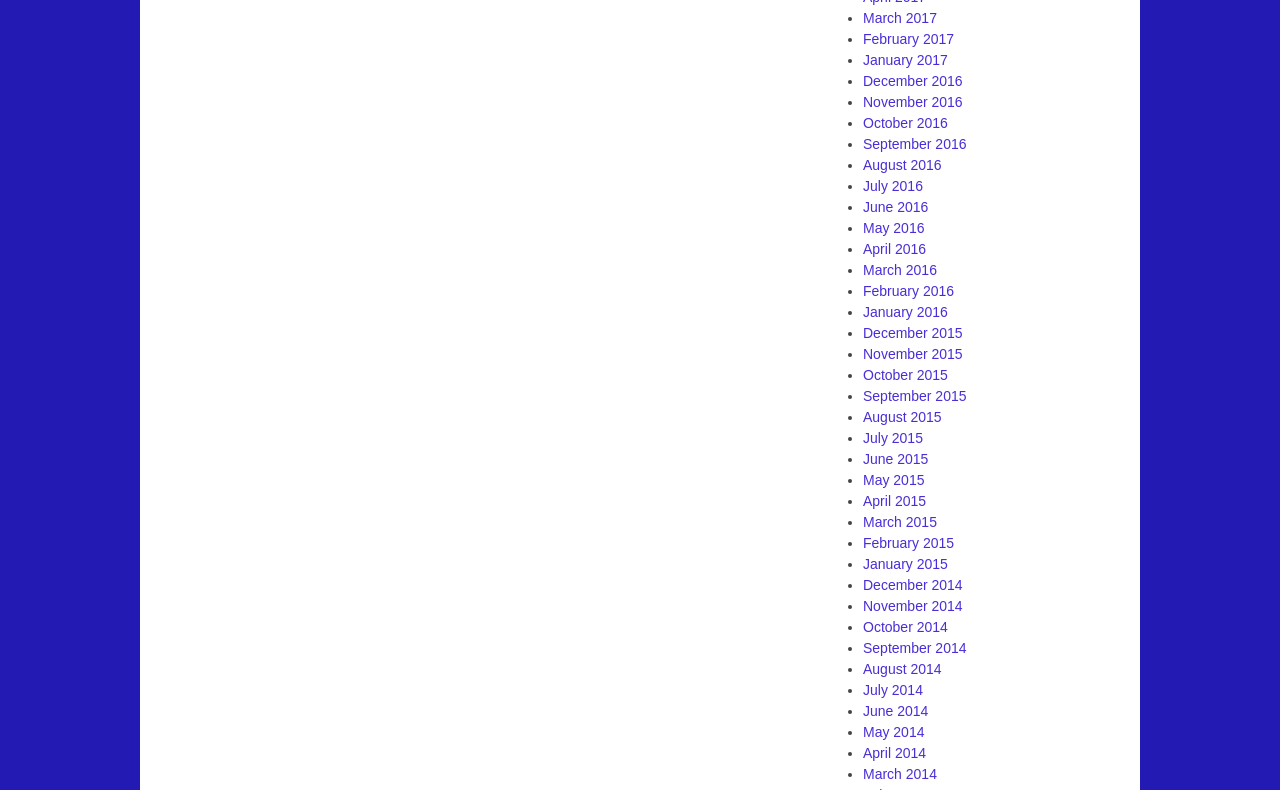Pinpoint the bounding box coordinates of the element you need to click to execute the following instruction: "View March 2017". The bounding box should be represented by four float numbers between 0 and 1, in the format [left, top, right, bottom].

[0.674, 0.012, 0.732, 0.033]